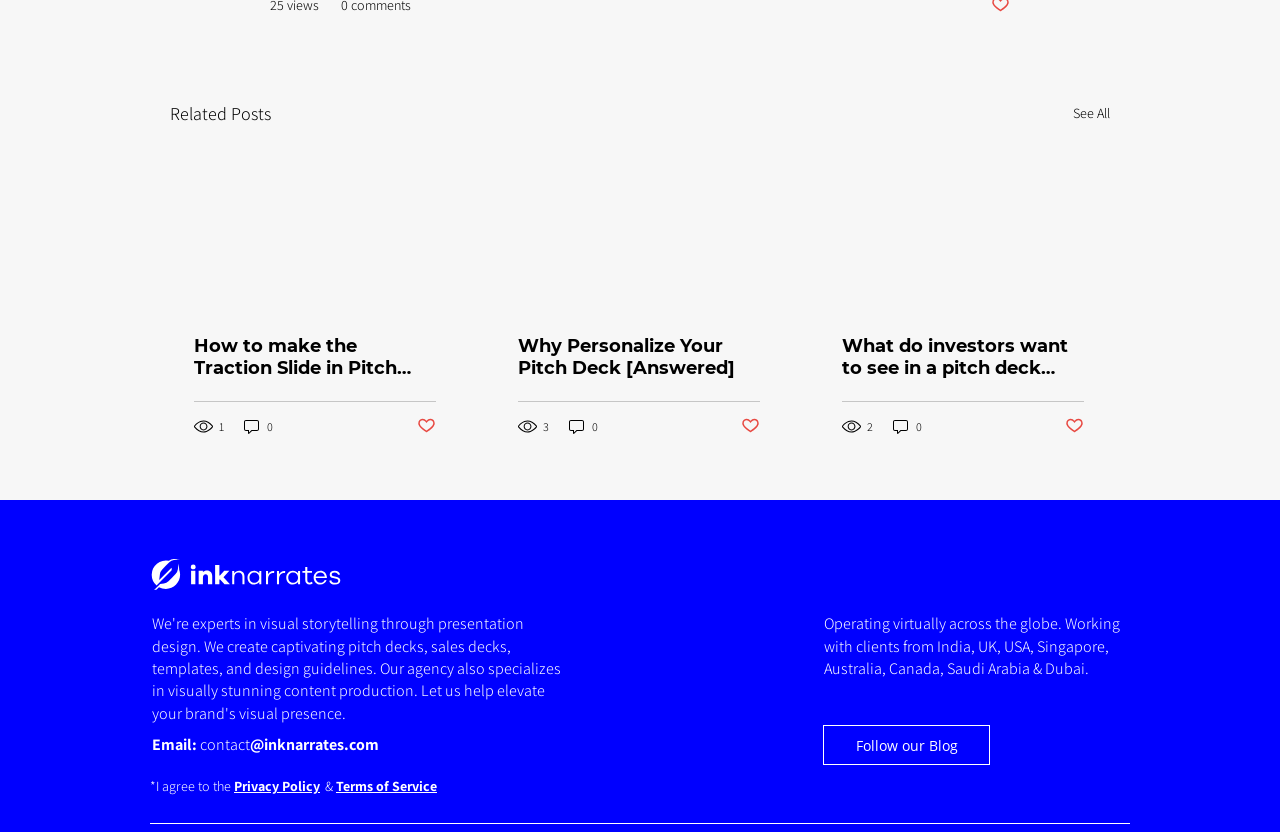Please determine the bounding box coordinates of the element to click on in order to accomplish the following task: "Follow the blog". Ensure the coordinates are four float numbers ranging from 0 to 1, i.e., [left, top, right, bottom].

[0.643, 0.872, 0.773, 0.92]